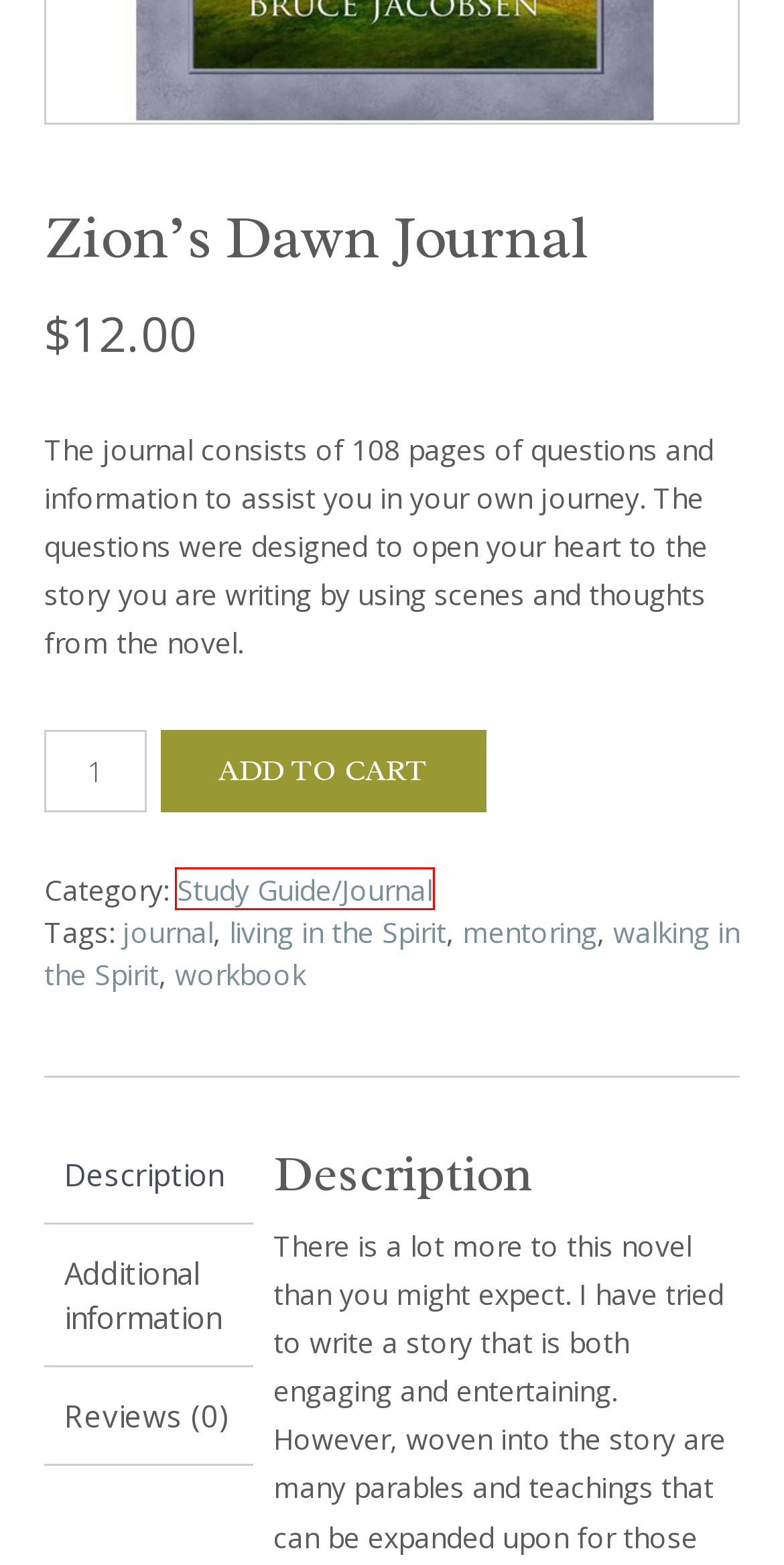Look at the screenshot of a webpage where a red bounding box surrounds a UI element. Your task is to select the best-matching webpage description for the new webpage after you click the element within the bounding box. The available options are:
A. Study Guide/Journal – PREPURPOSED
B. Privacy Policy – PREPURPOSED
C. living in the Spirit – PREPURPOSED
D. journal – PREPURPOSED
E. mentoring – PREPURPOSED
F. workbook – PREPURPOSED
G. walking in the Spirit – PREPURPOSED
H. Zion’s Dawn Sample – PREPURPOSED

A